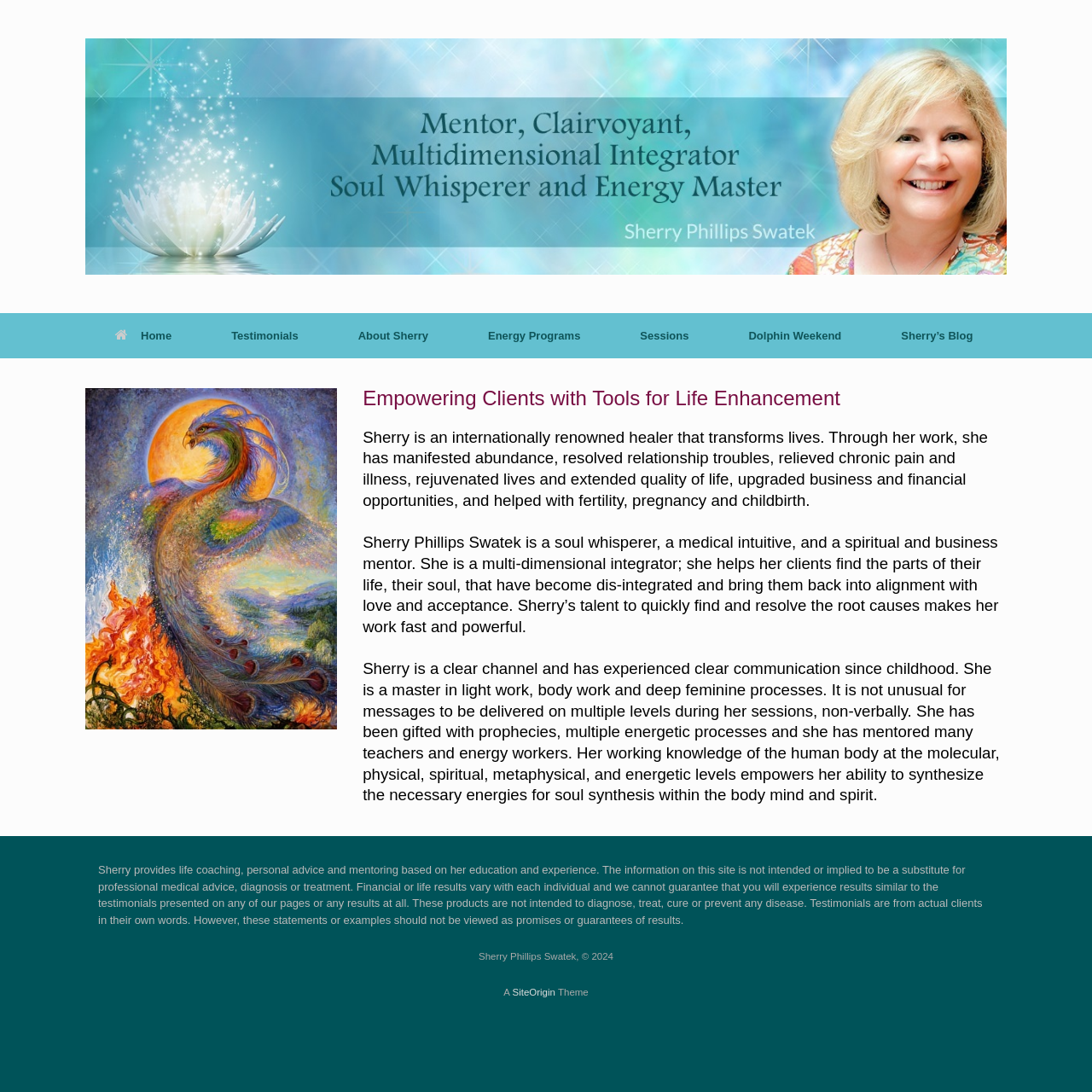Pinpoint the bounding box coordinates of the clickable element needed to complete the instruction: "Visit Sherry's blog". The coordinates should be provided as four float numbers between 0 and 1: [left, top, right, bottom].

[0.798, 0.287, 0.918, 0.328]